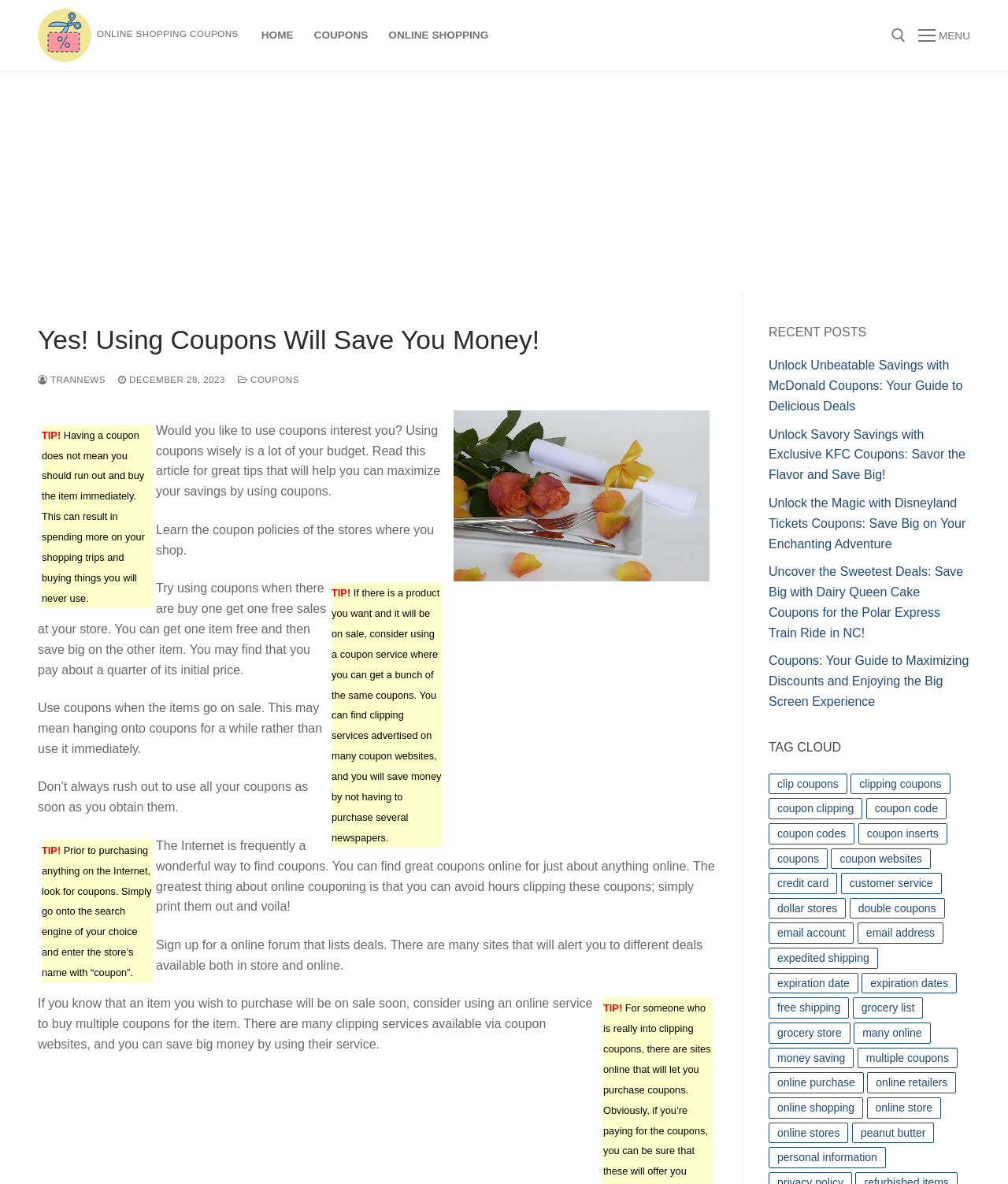Determine the bounding box coordinates of the element that should be clicked to execute the following command: "Search for coupons".

[0.691, 0.072, 0.909, 0.125]